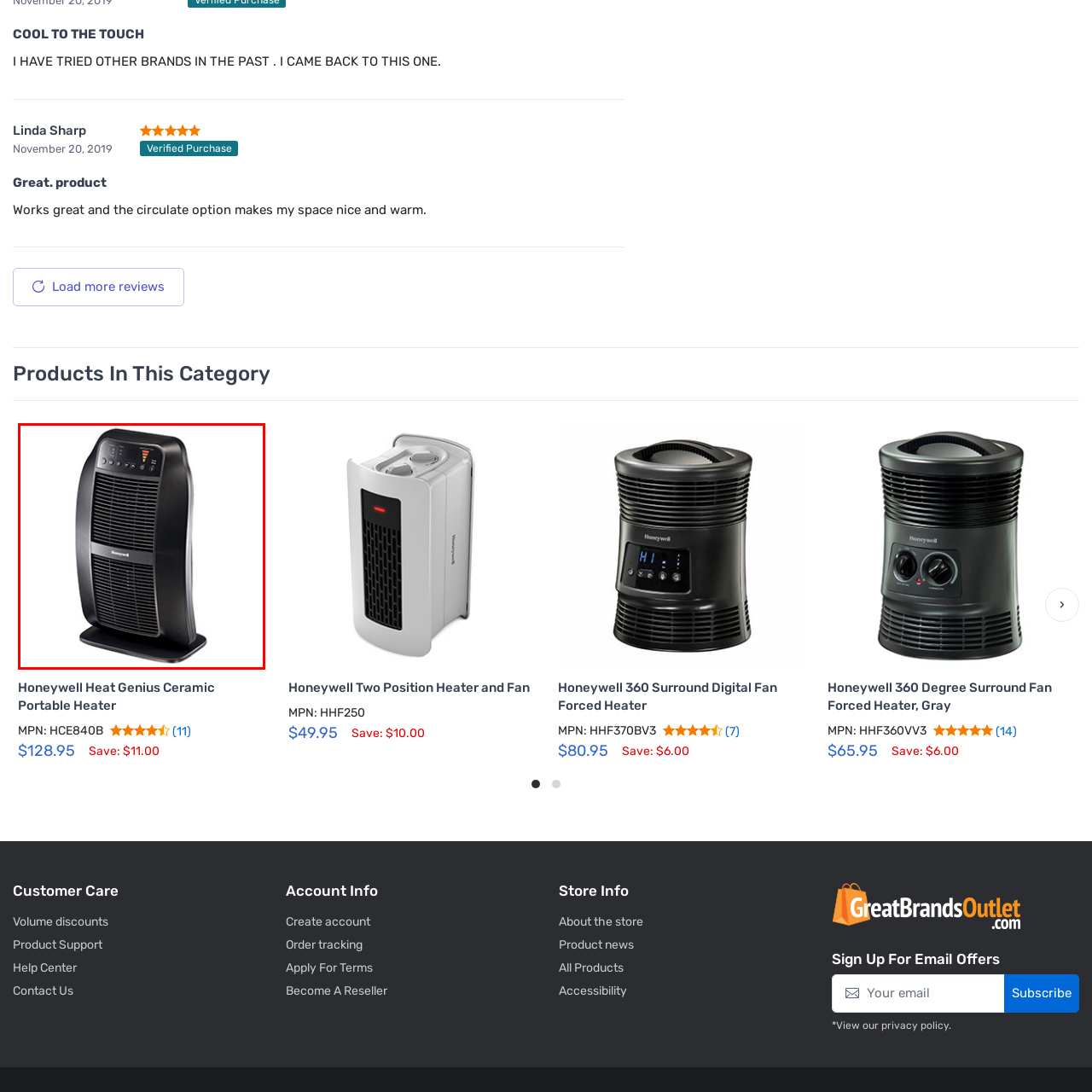Give a detailed account of the scene depicted in the image inside the red rectangle.

The image features the Honeywell Heat Genius Ceramic Portable Heater, a sleek and modern heating appliance designed to efficiently warm spaces. Its compact design allows it to fit seamlessly into various room settings, while the intuitive control panel at the top provides easy access to multiple heat settings, including a circulate option that enhances warmth distribution. The heater's black body and well-ventilated front grille emphasize both functionality and style, making it a practical choice for those seeking a reliable heating solution for chilly days.